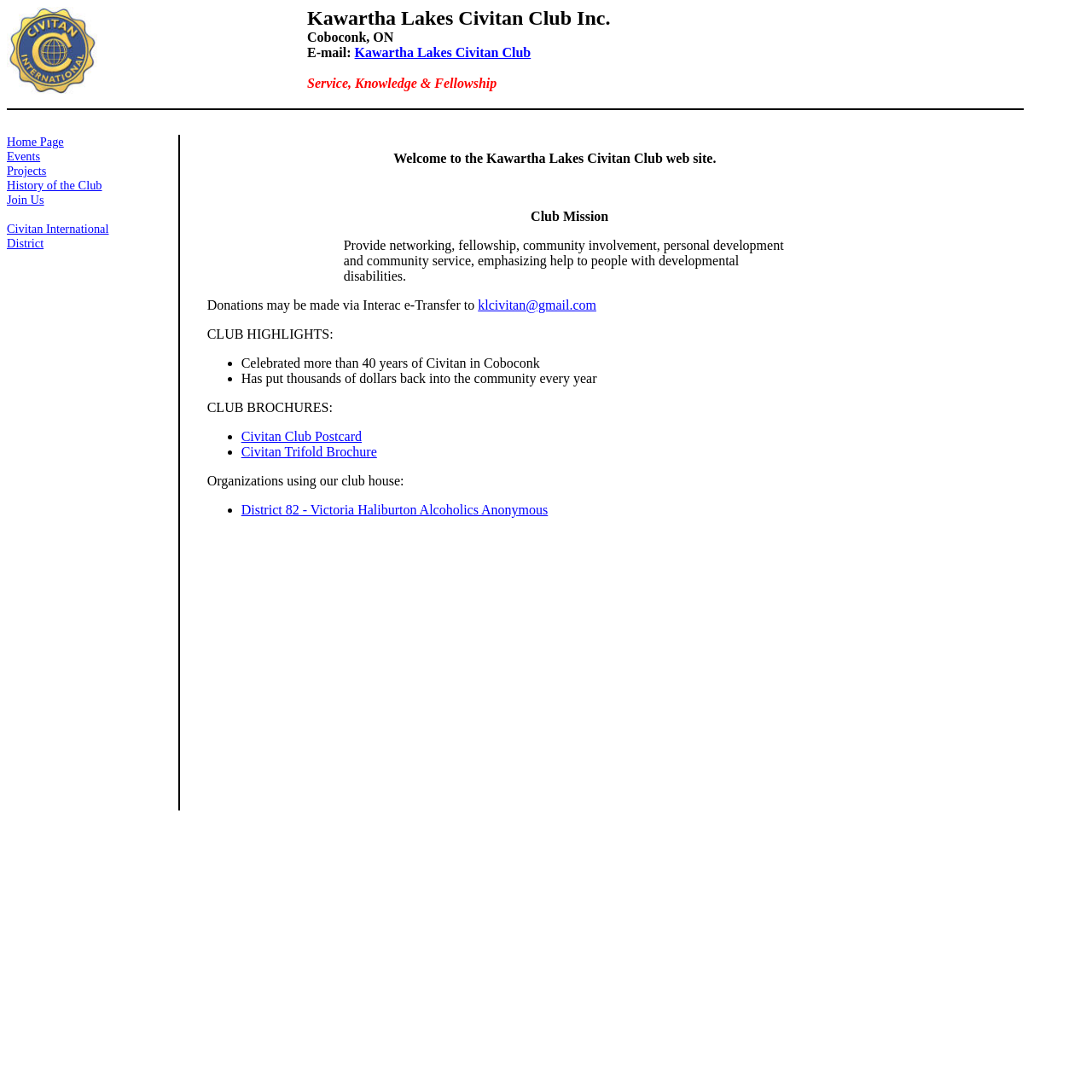Determine the bounding box of the UI component based on this description: "Civitan Club Postcard". The bounding box coordinates should be four float values between 0 and 1, i.e., [left, top, right, bottom].

[0.221, 0.393, 0.331, 0.406]